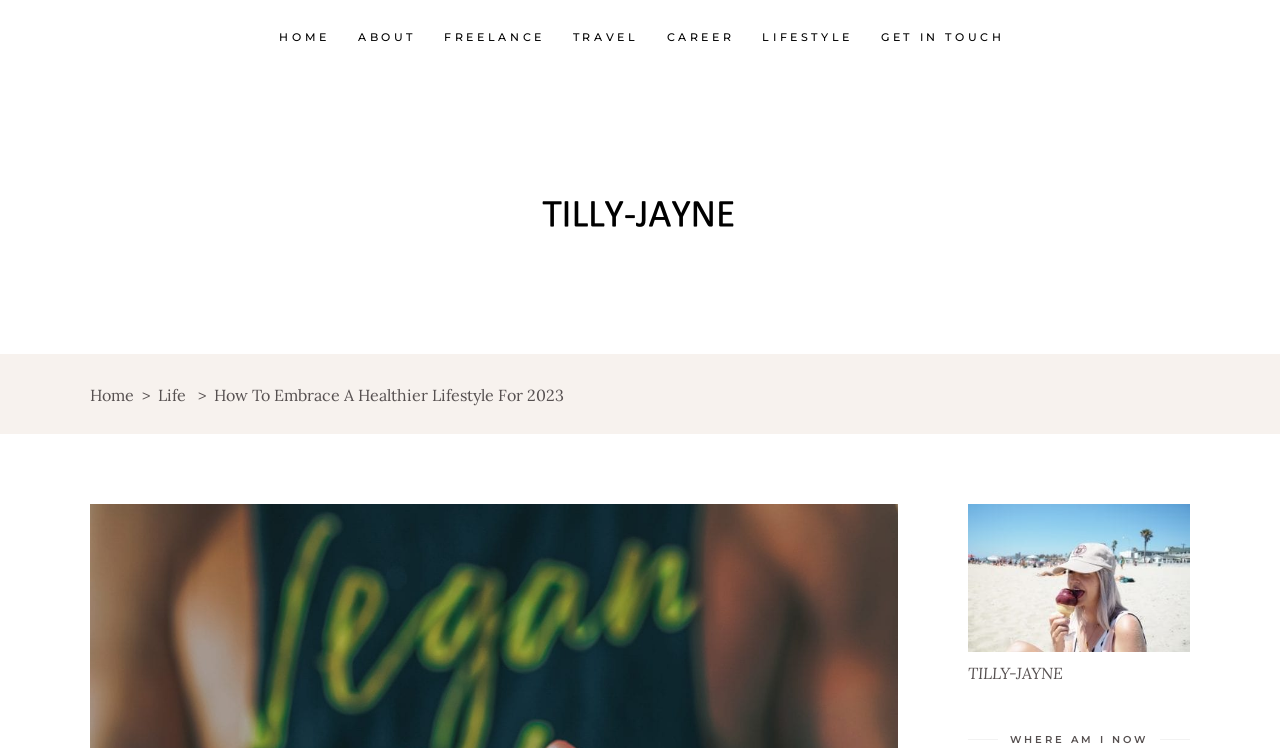Carefully examine the image and provide an in-depth answer to the question: What is the name of the author?

I found the author's name by looking at the bottom of the webpage, where it says 'TILLY-JAYNE' in a static text element.